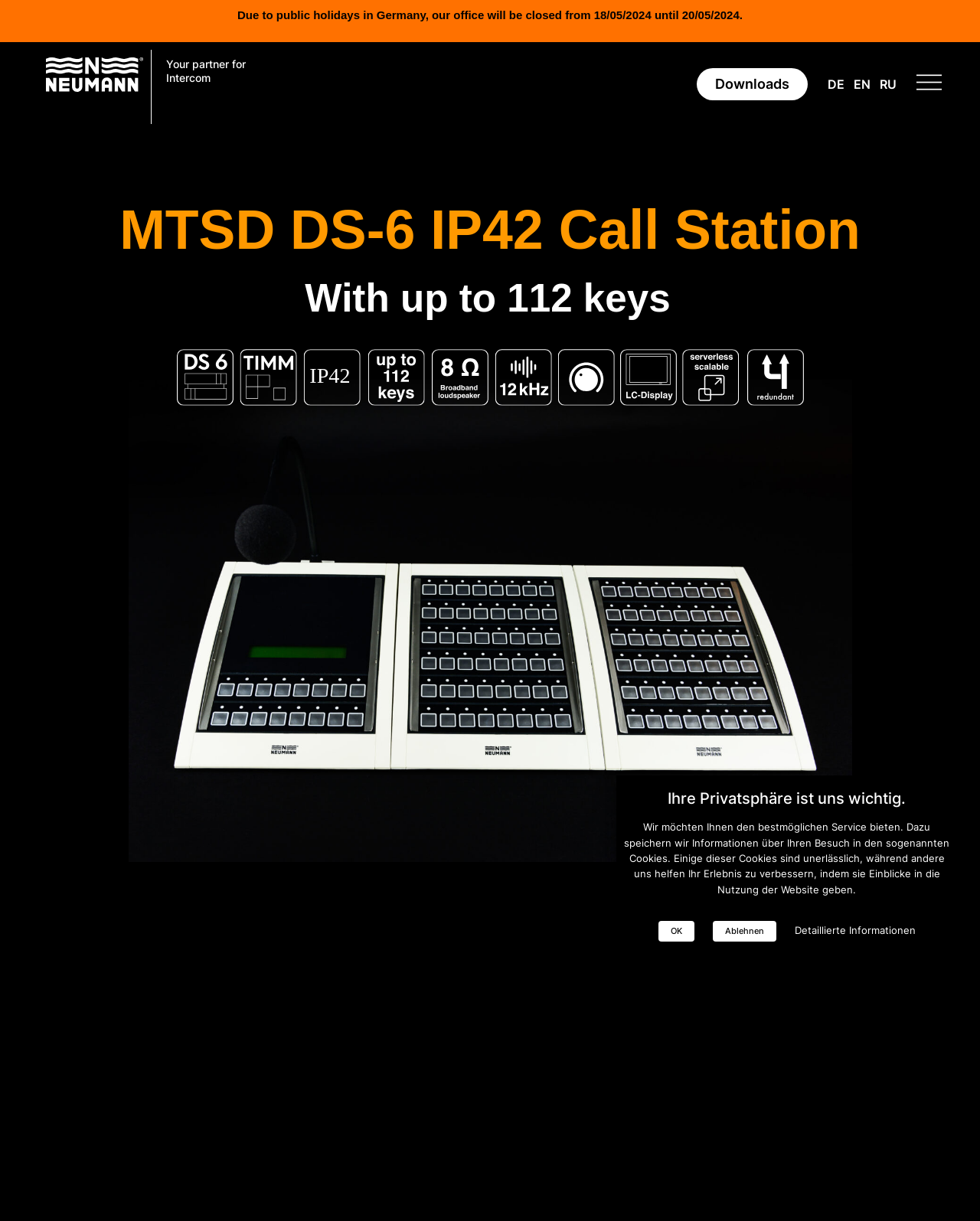Please respond to the question using a single word or phrase:
What is the company name?

Neumann Elektronik GmbH